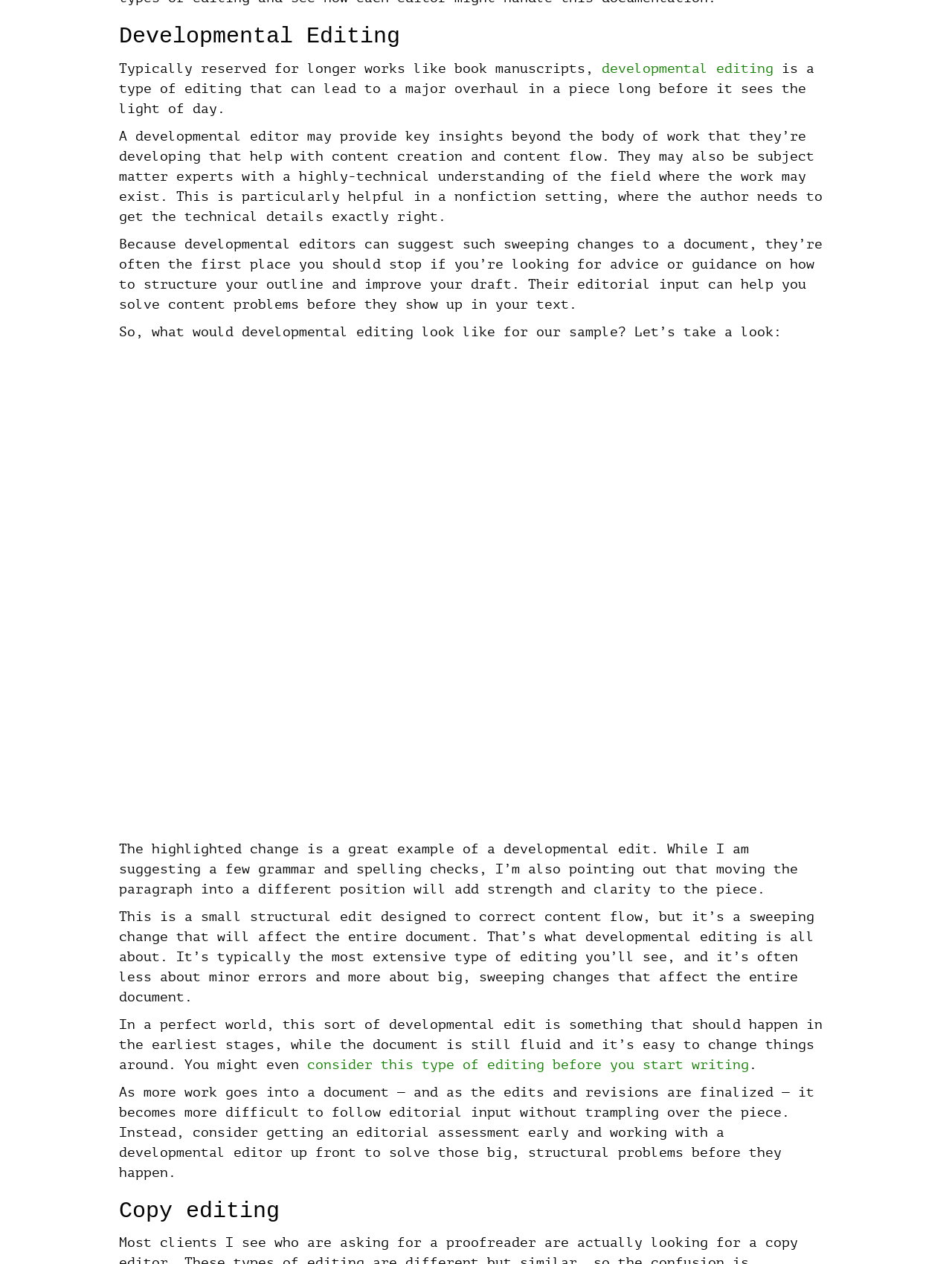Calculate the bounding box coordinates of the UI element given the description: "developmental editing".

[0.632, 0.048, 0.812, 0.06]